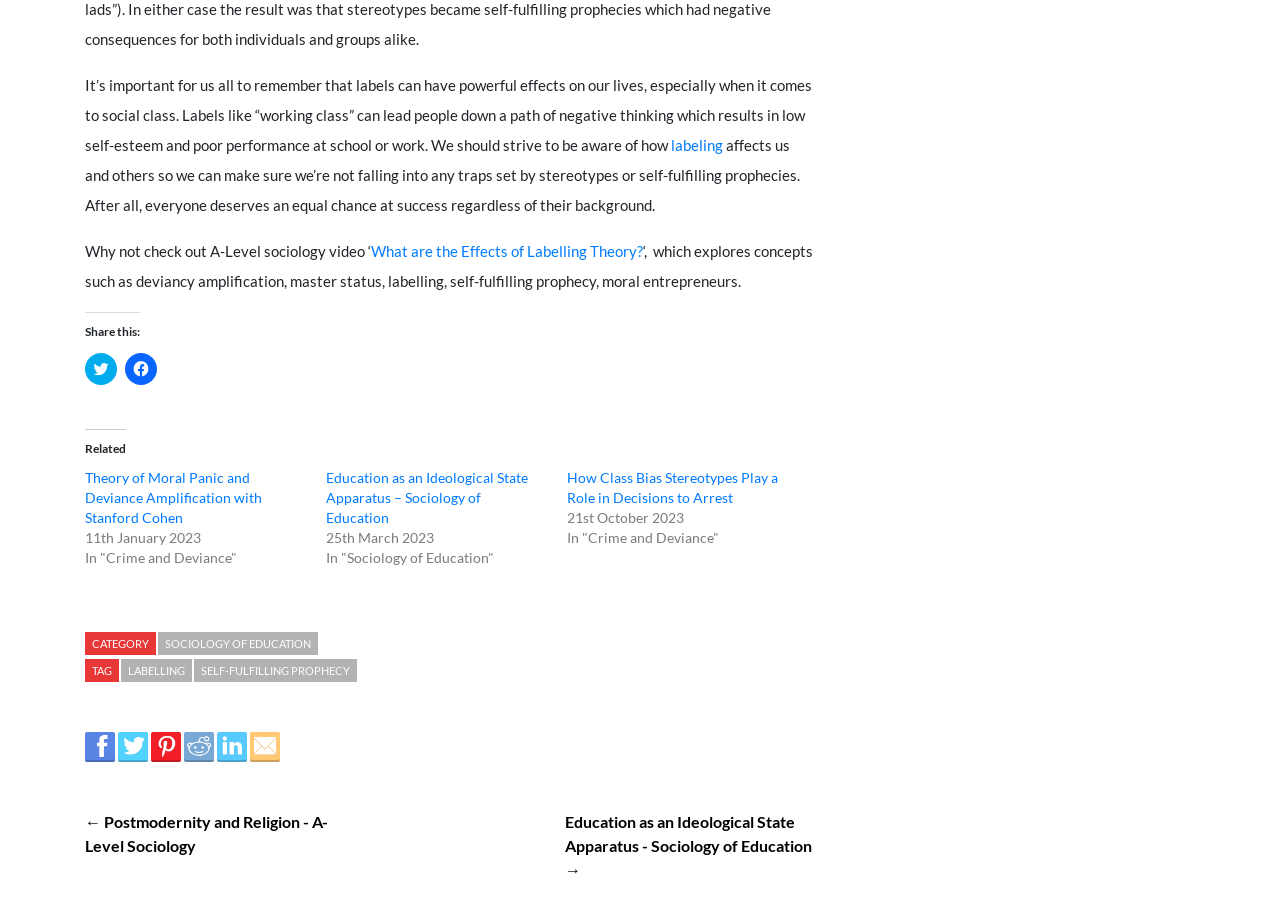Locate the bounding box coordinates of the area where you should click to accomplish the instruction: "Share on Facebook".

[0.098, 0.388, 0.123, 0.423]